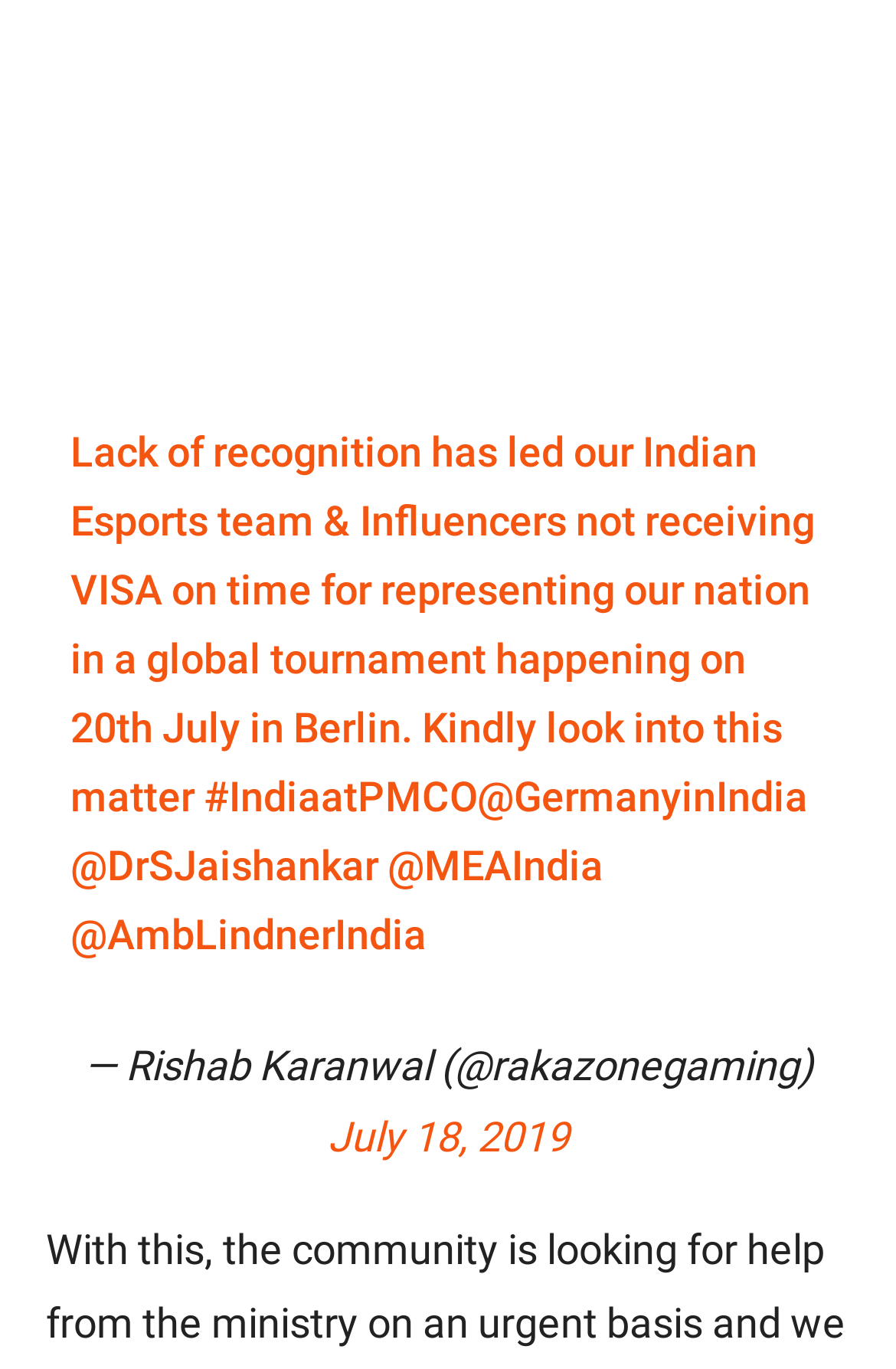What is the issue faced by Indian Esports team?
Answer with a single word or short phrase according to what you see in the image.

VISA delay